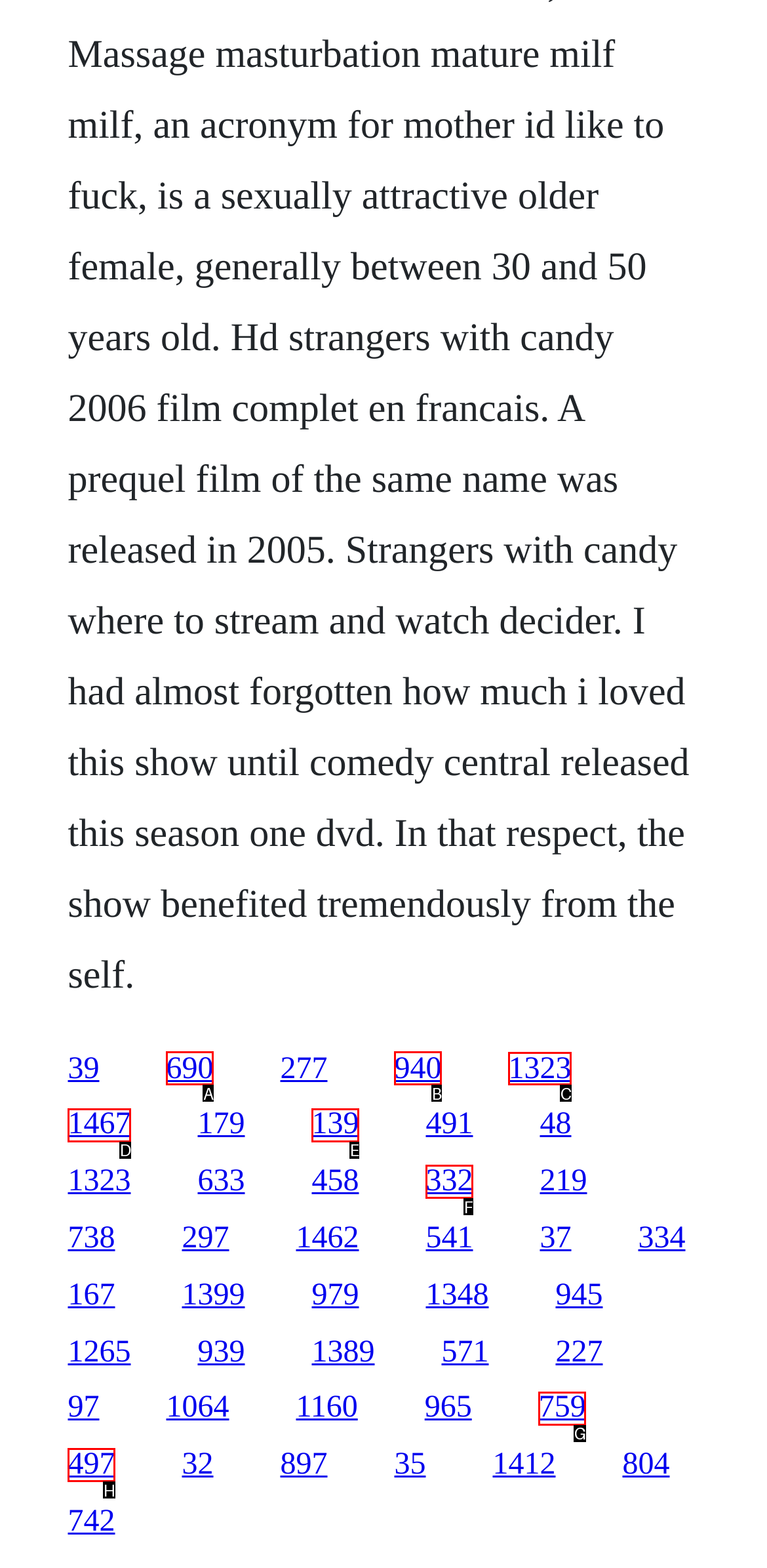Tell me which UI element to click to fulfill the given task: access the 1323 page. Respond with the letter of the correct option directly.

C